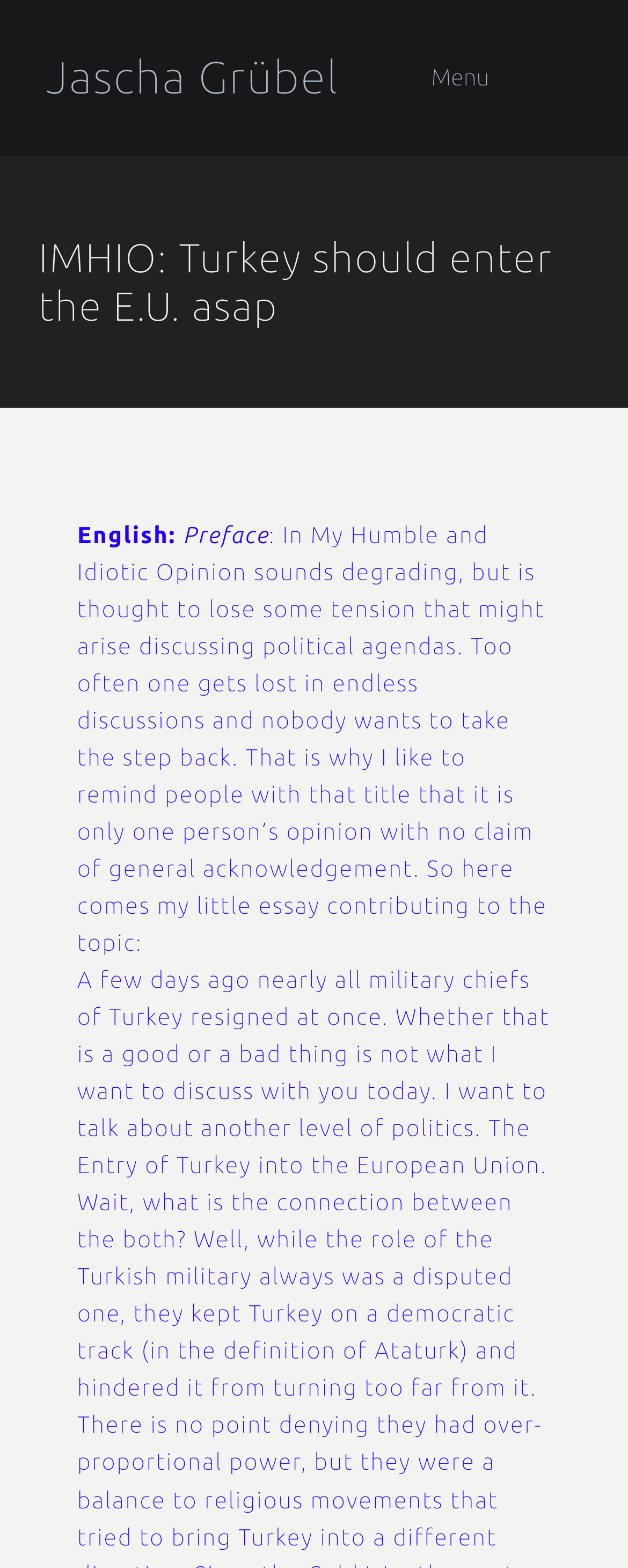Identify the coordinates of the bounding box for the element described below: "Menu". Return the coordinates as four float numbers between 0 and 1: [left, top, right, bottom].

[0.687, 0.042, 0.779, 0.058]